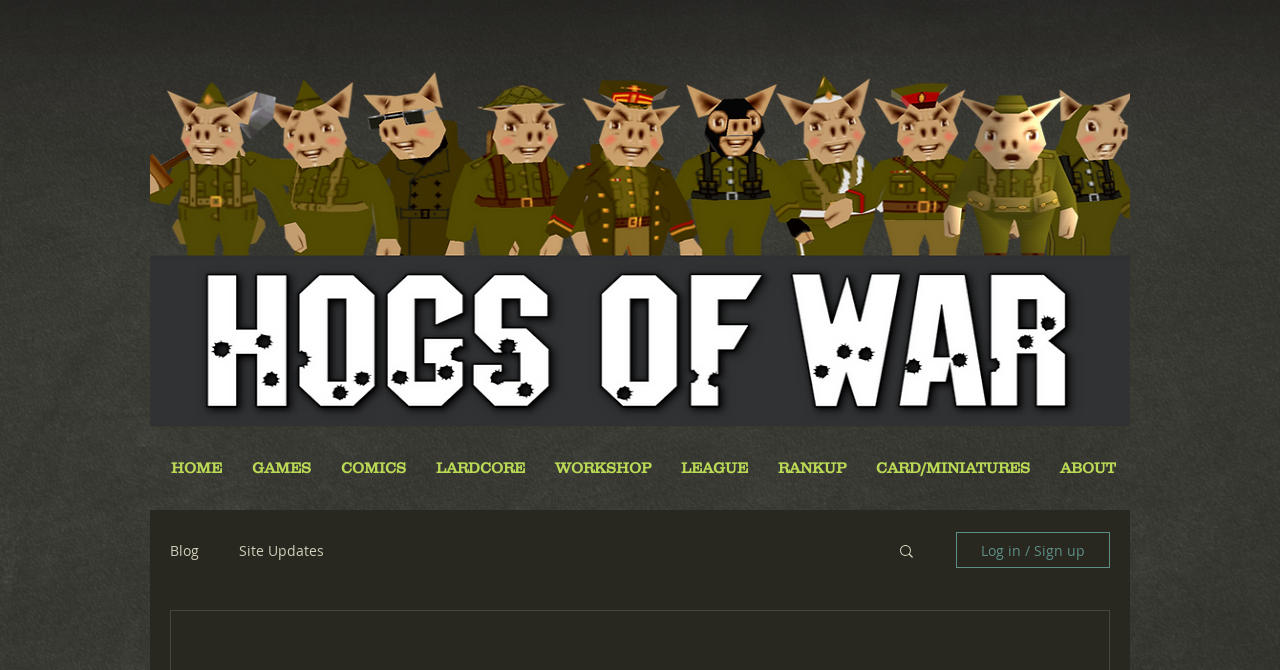What is the main title displayed on this webpage?

The Spring Offensive!